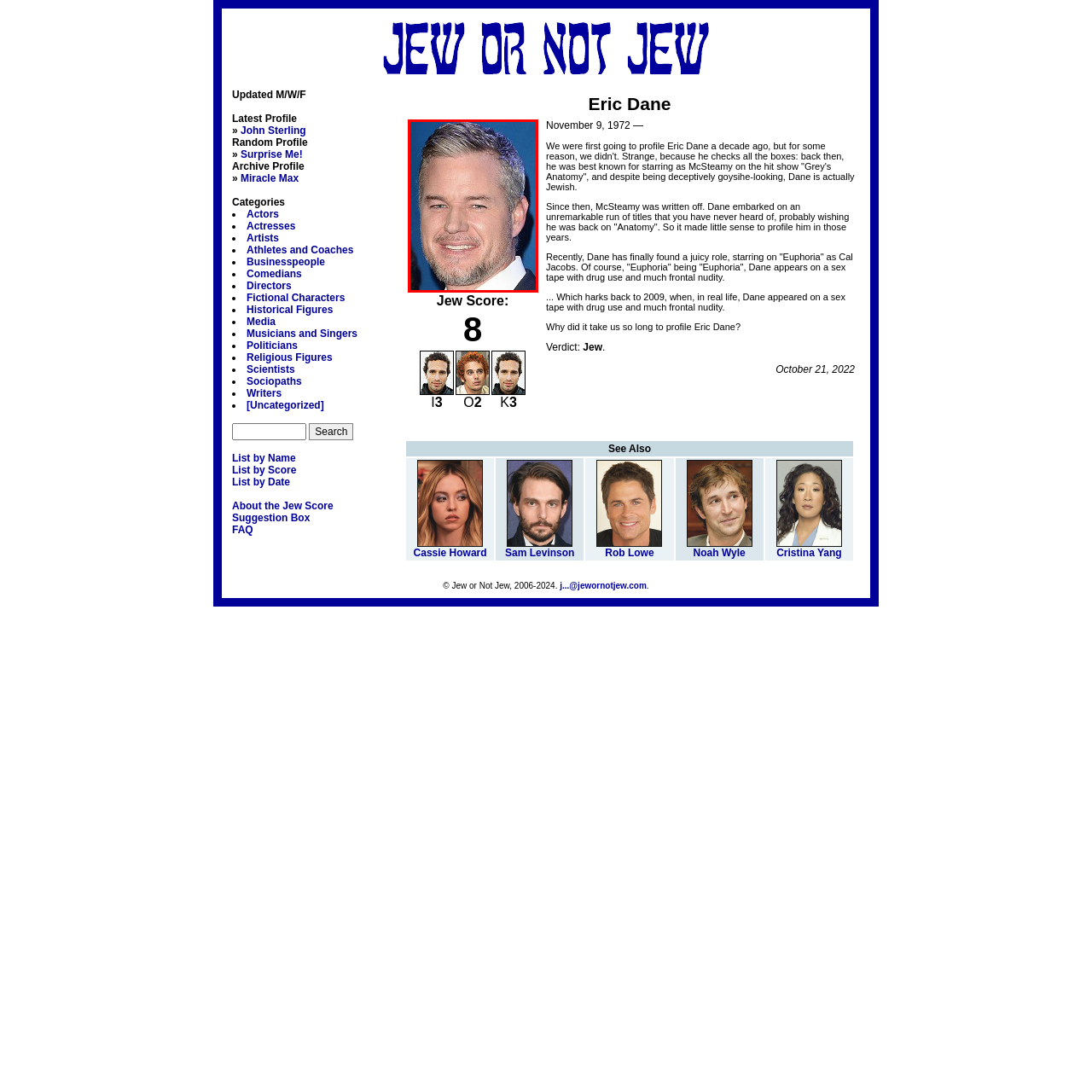Illustrate the image within the red boundary with a detailed caption.

This image features Eric Dane, an American actor known for his roles in popular television series. He gained widespread recognition for portraying the character Mark Sloan, nicknamed "McSteamy," on the medical drama "Grey's Anatomy." In the image, Dane is displayed smiling, showcasing his signature silver hair and well-groomed beard, which adds to his rugged appeal. Alongside his earlier success on "Grey's Anatomy," Dane has recently starred in HBO's acclaimed series "Euphoria," where he plays a compelling role amidst the show's intense themes. He has a notable "Jew Score" of 8, reflecting his Jewish heritage, which is an interesting aspect of his public persona. The context of this image is part of a broader profile on his career and cultural background.